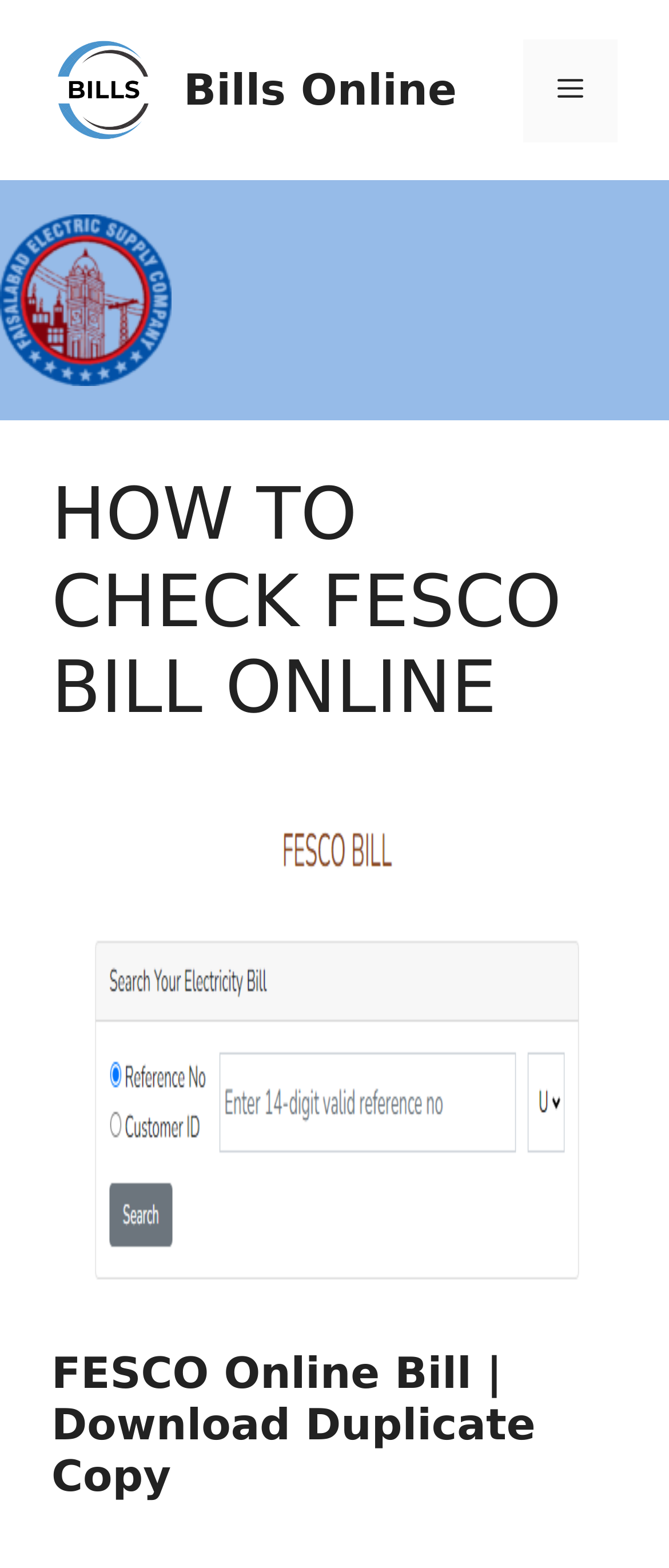What is the name of the website section?
Give a one-word or short-phrase answer derived from the screenshot.

Bills Online